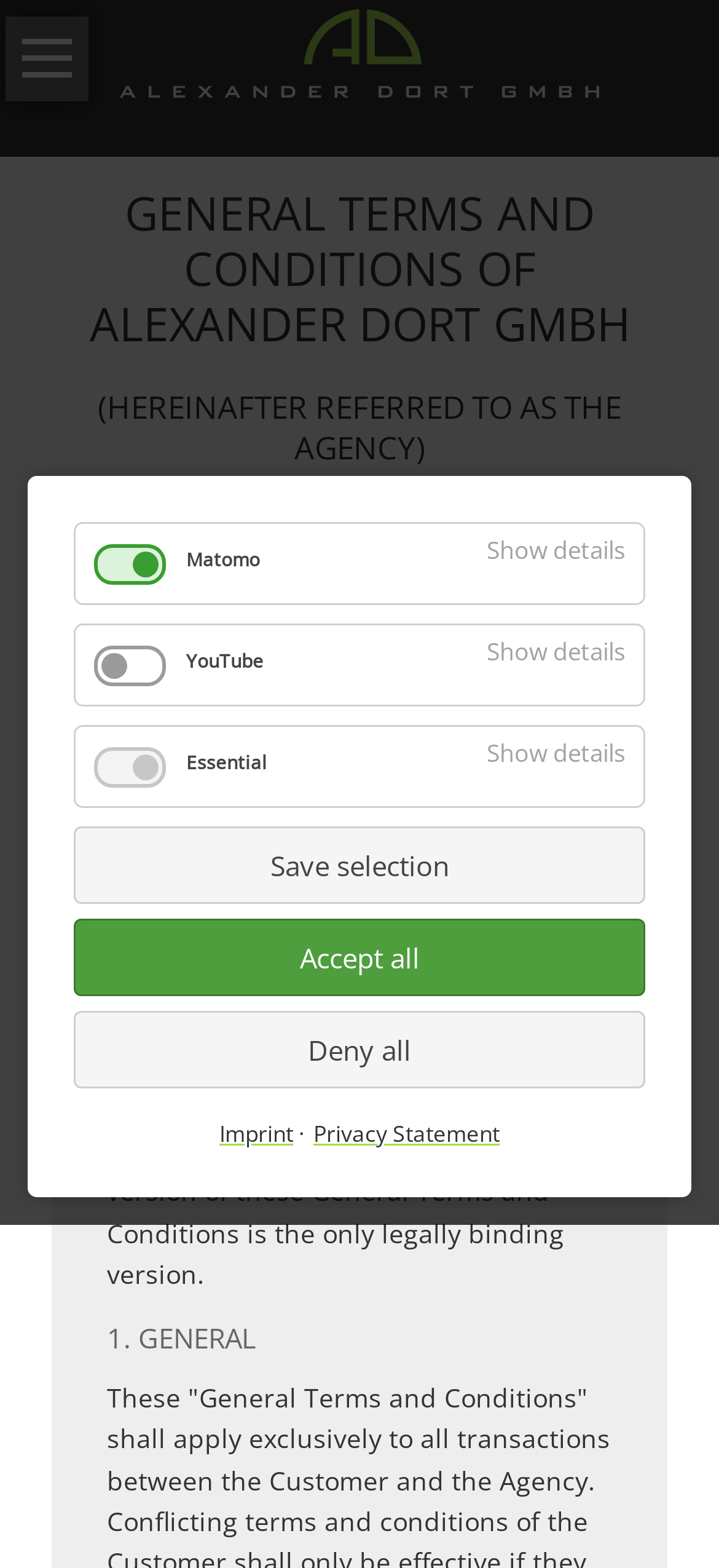Pinpoint the bounding box coordinates of the clickable area needed to execute the instruction: "Go to Home". The coordinates should be specified as four float numbers between 0 and 1, i.e., [left, top, right, bottom].

[0.021, 0.02, 0.123, 0.066]